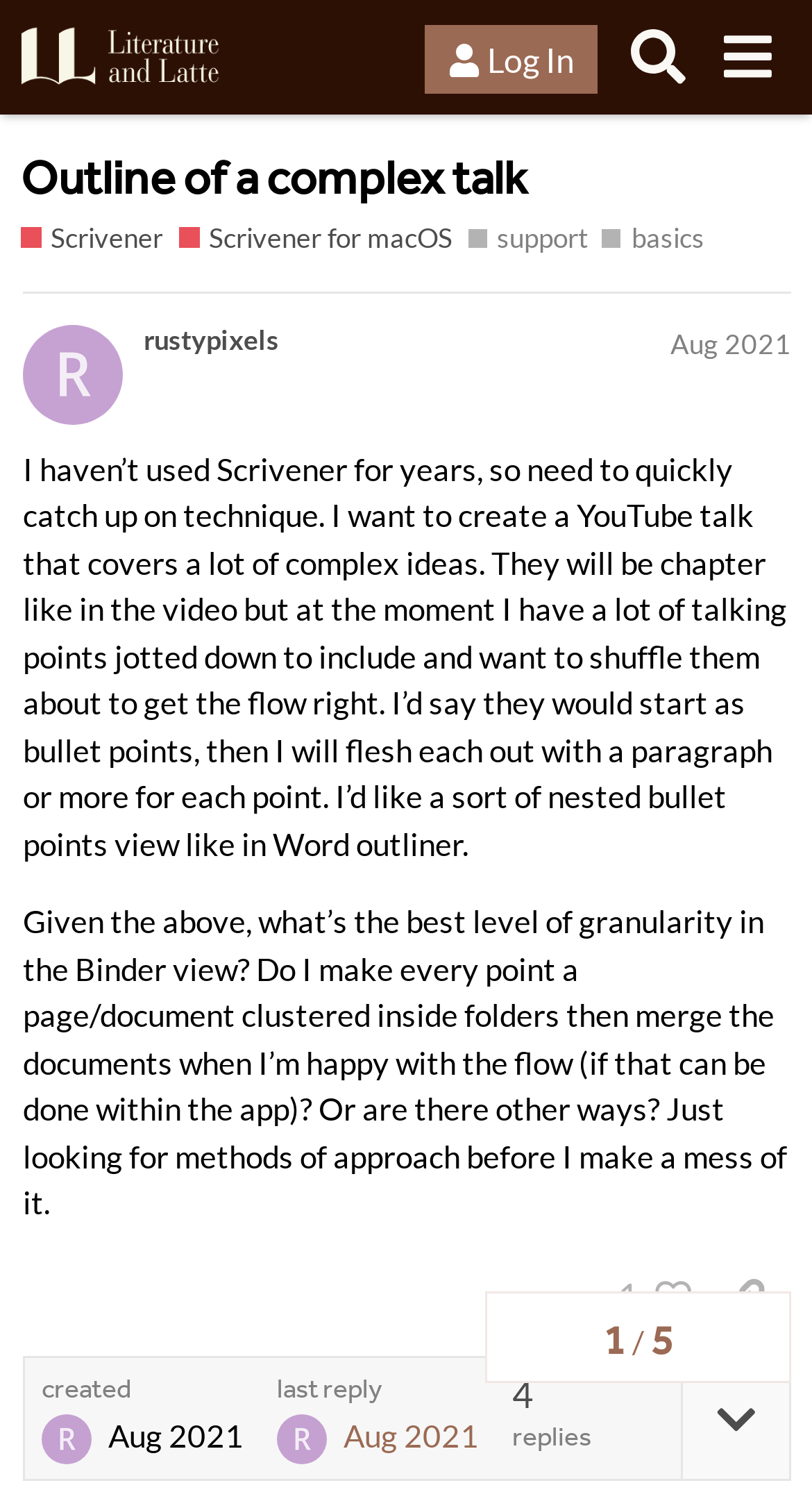Please identify the bounding box coordinates of the area that needs to be clicked to follow this instruction: "access August 2018".

None